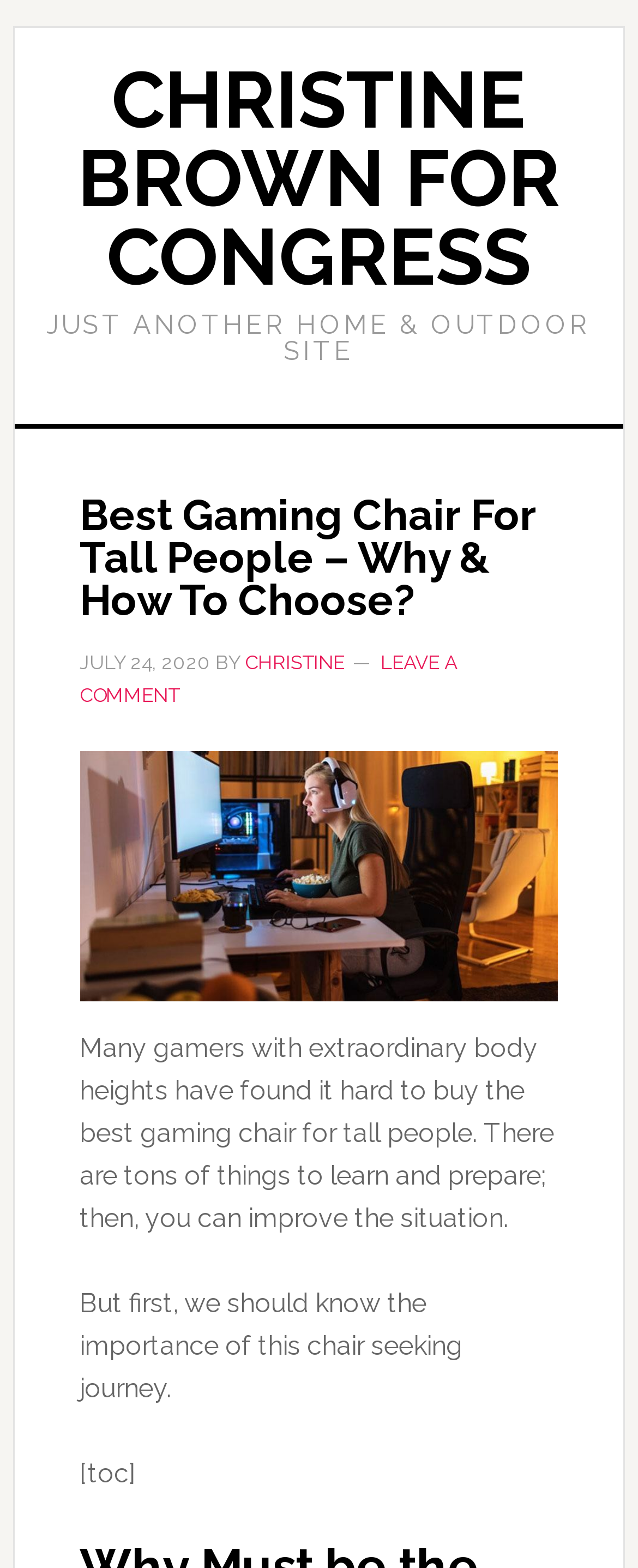Explain the contents of the webpage comprehensively.

The webpage is about gaming chairs, specifically for tall people. At the top, there is a link to "CHRISTINE BROWN FOR CONGRESS" and a static text "JUST ANOTHER HOME & OUTDOOR SITE". Below this, there is a header section with a heading "Best Gaming Chair For Tall People – Why & How To Choose?" which is also a link. To the right of the heading, there is a time stamp "JULY 24, 2020" and the author's name "CHRISTINE" with a link. 

Underneath the header section, there are three paragraphs of text. The first paragraph discusses the difficulties faced by tall gamers in finding the right gaming chair. The second paragraph mentions the importance of knowing the key factors to consider when searching for a gaming chair. The third paragraph is a table of contents, denoted by "[toc]". 

There is also a link to "LEAVE A COMMENT" at the bottom of the header section, which is positioned to the right of the time stamp and author's name.